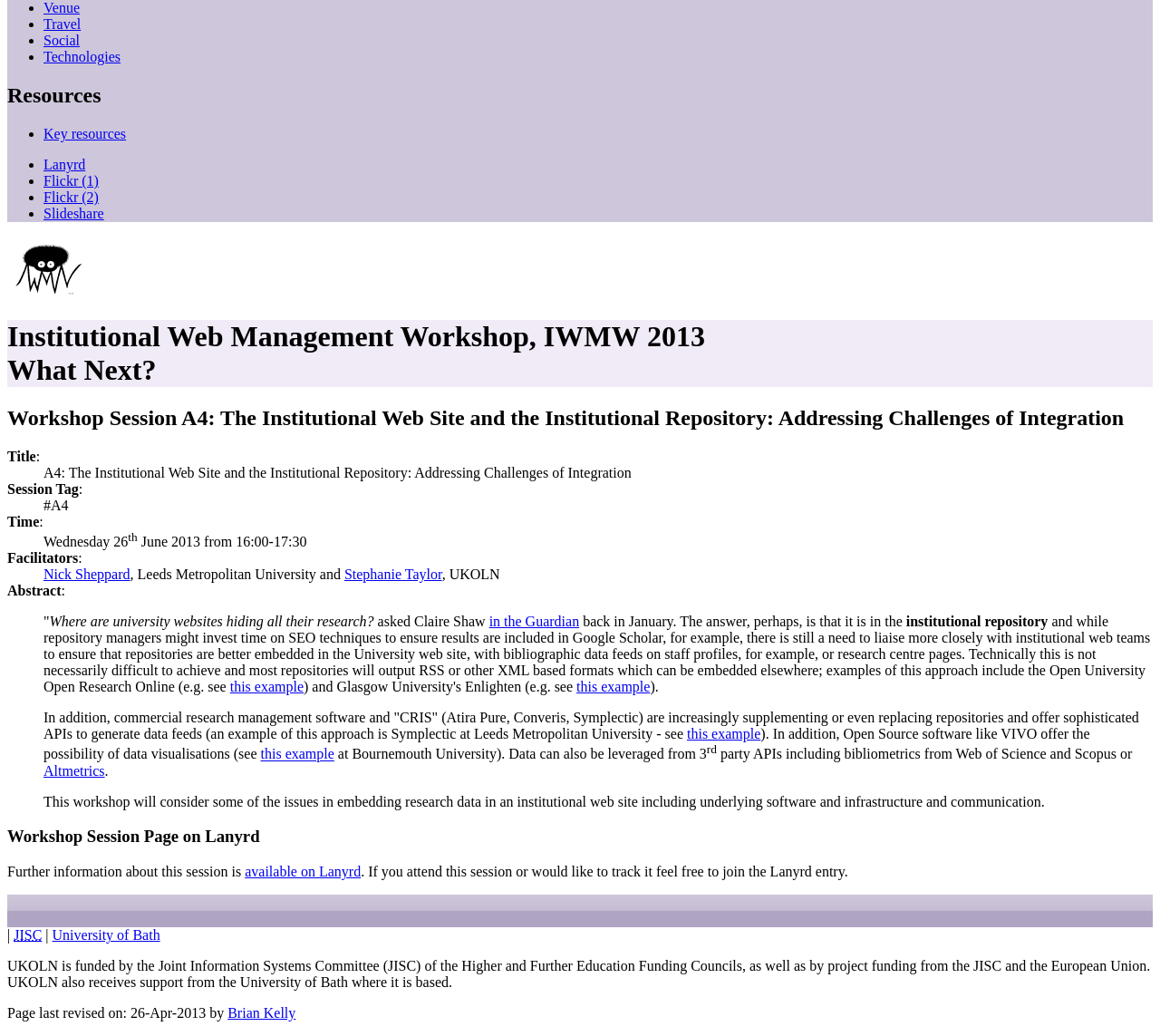Using the provided element description: "Key resources", identify the bounding box coordinates. The coordinates should be four floats between 0 and 1 in the order [left, top, right, bottom].

[0.038, 0.122, 0.109, 0.137]